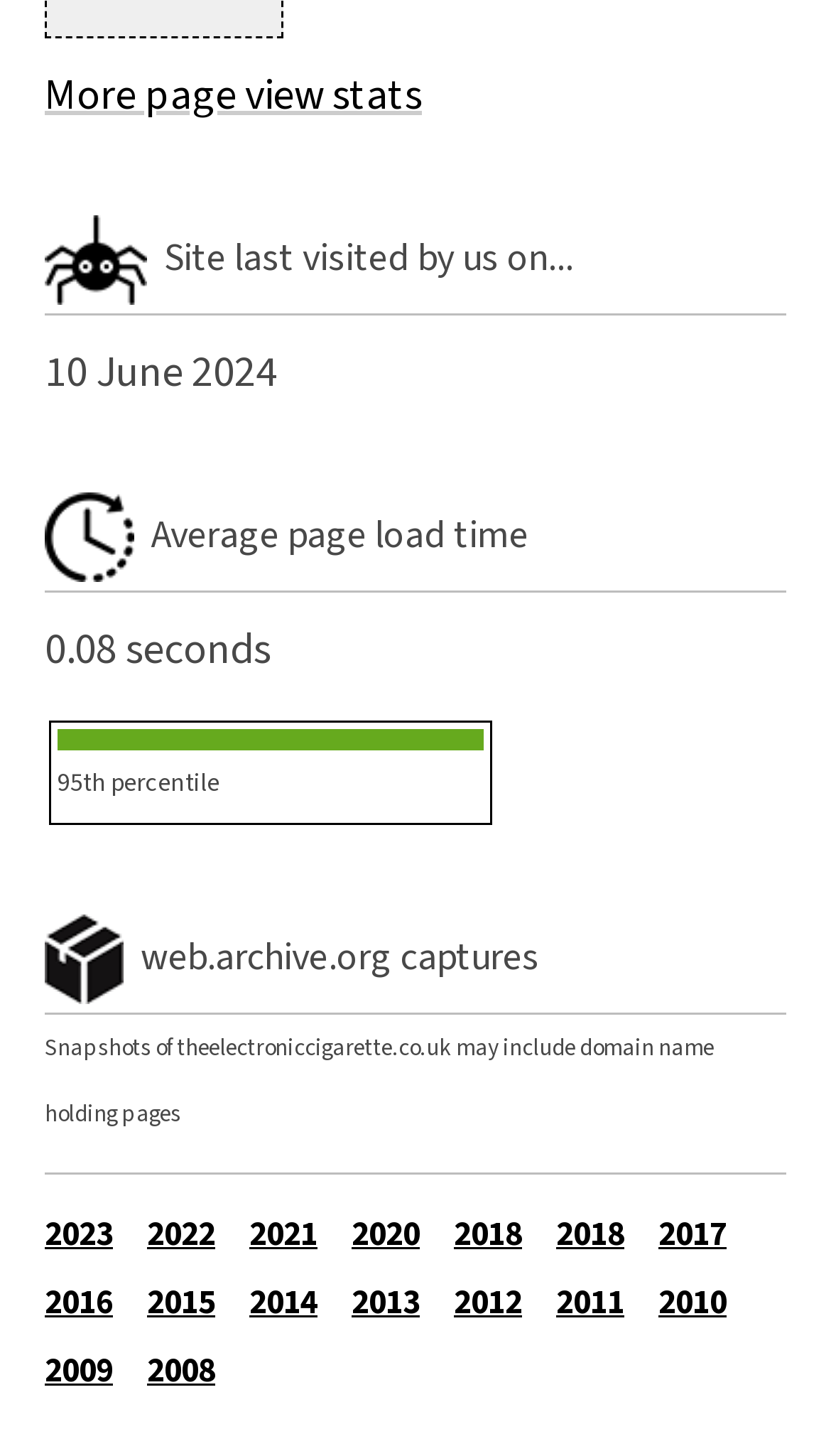What is the 95th percentile?
Using the image, provide a concise answer in one word or a short phrase.

LayoutTableCell